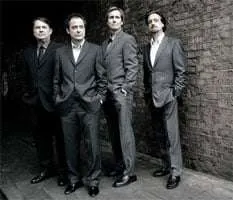Answer the question in one word or a short phrase:
What is the mood conveyed by the quartet's expressions?

Serious